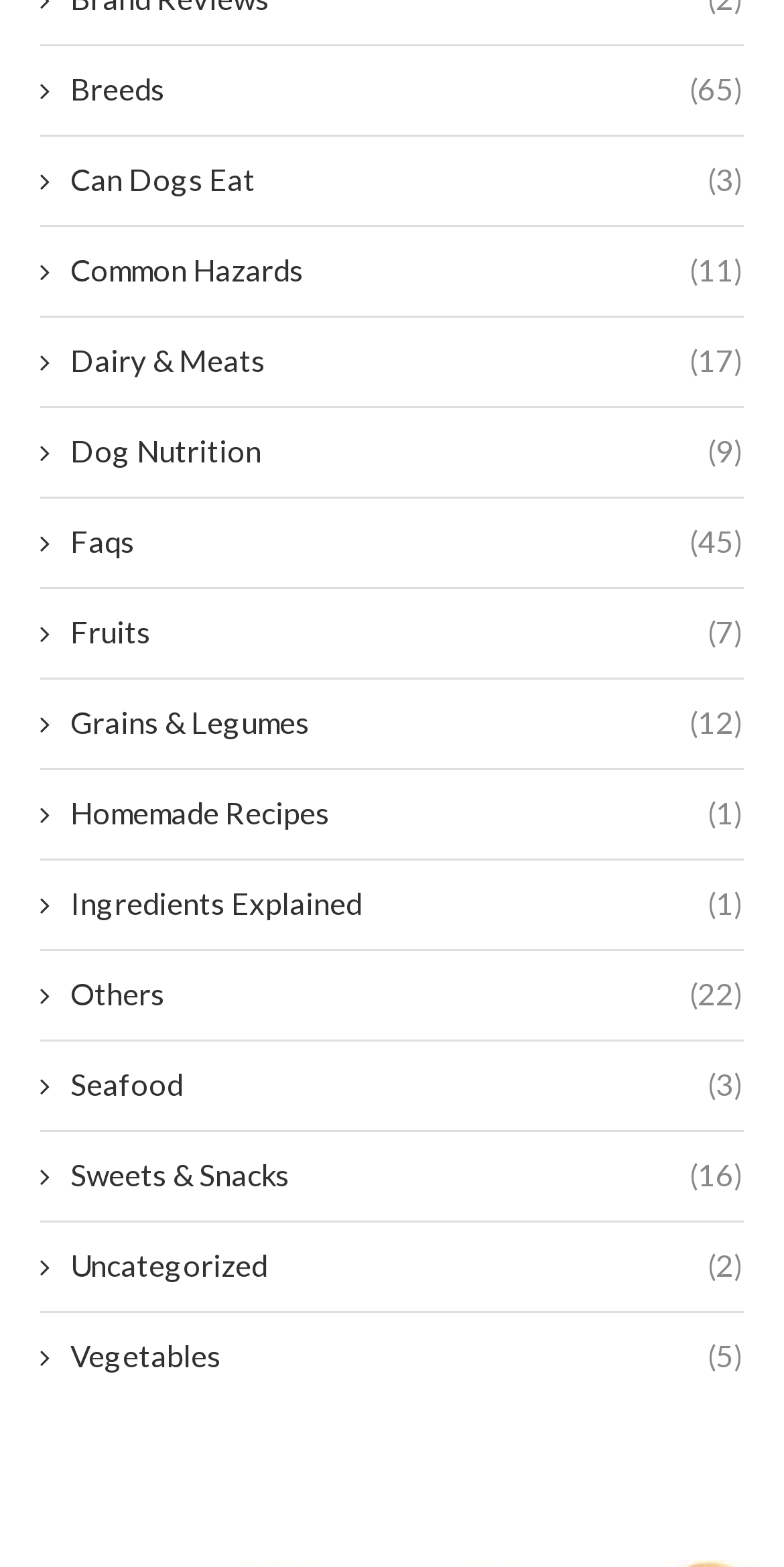Identify the coordinates of the bounding box for the element that must be clicked to accomplish the instruction: "Learn about common hazards for dogs".

[0.051, 0.159, 0.949, 0.186]